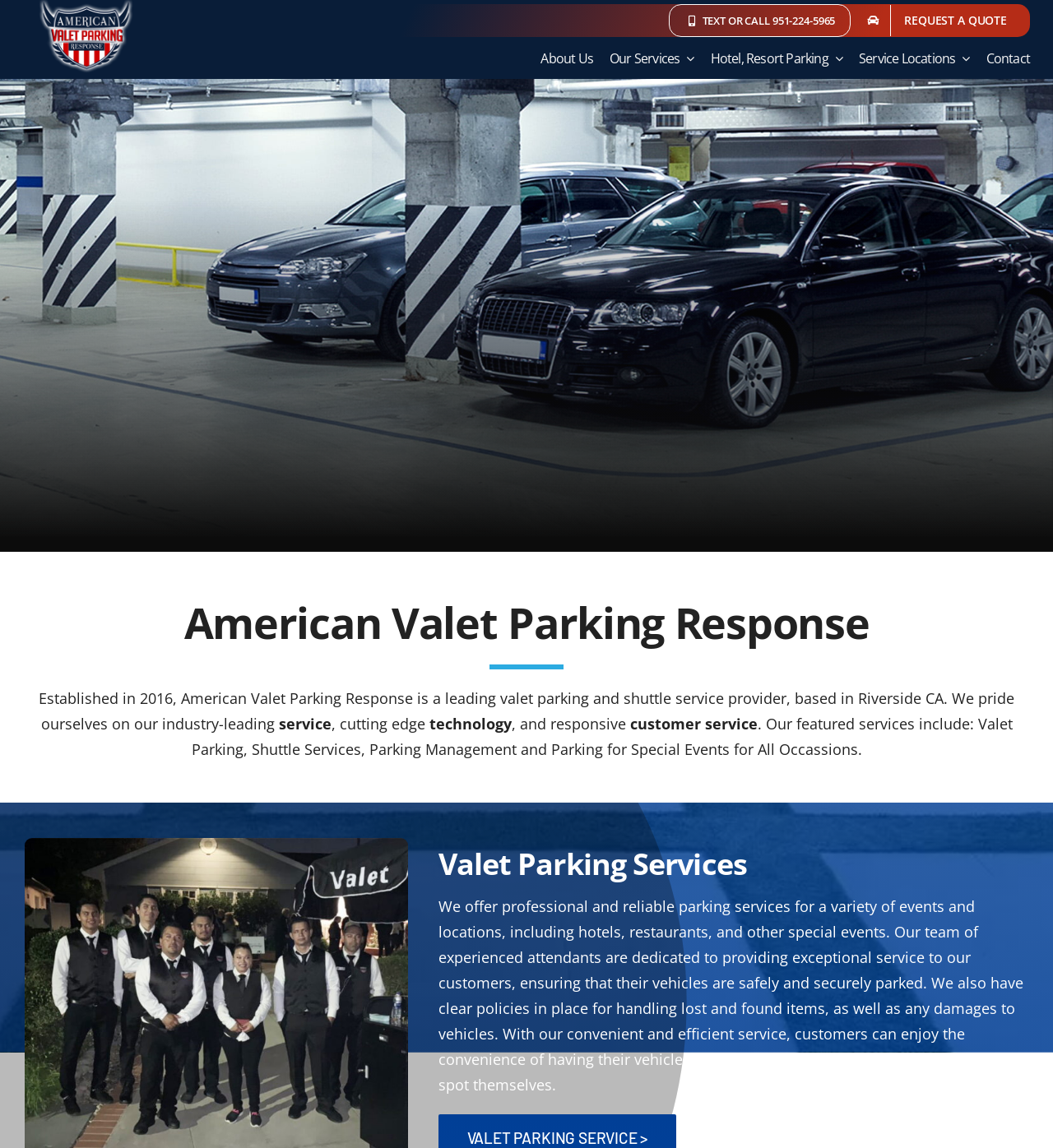Using the webpage screenshot and the element description About Us, determine the bounding box coordinates. Specify the coordinates in the format (top-left x, top-left y, bottom-right x, bottom-right y) with values ranging from 0 to 1.

[0.514, 0.041, 0.563, 0.061]